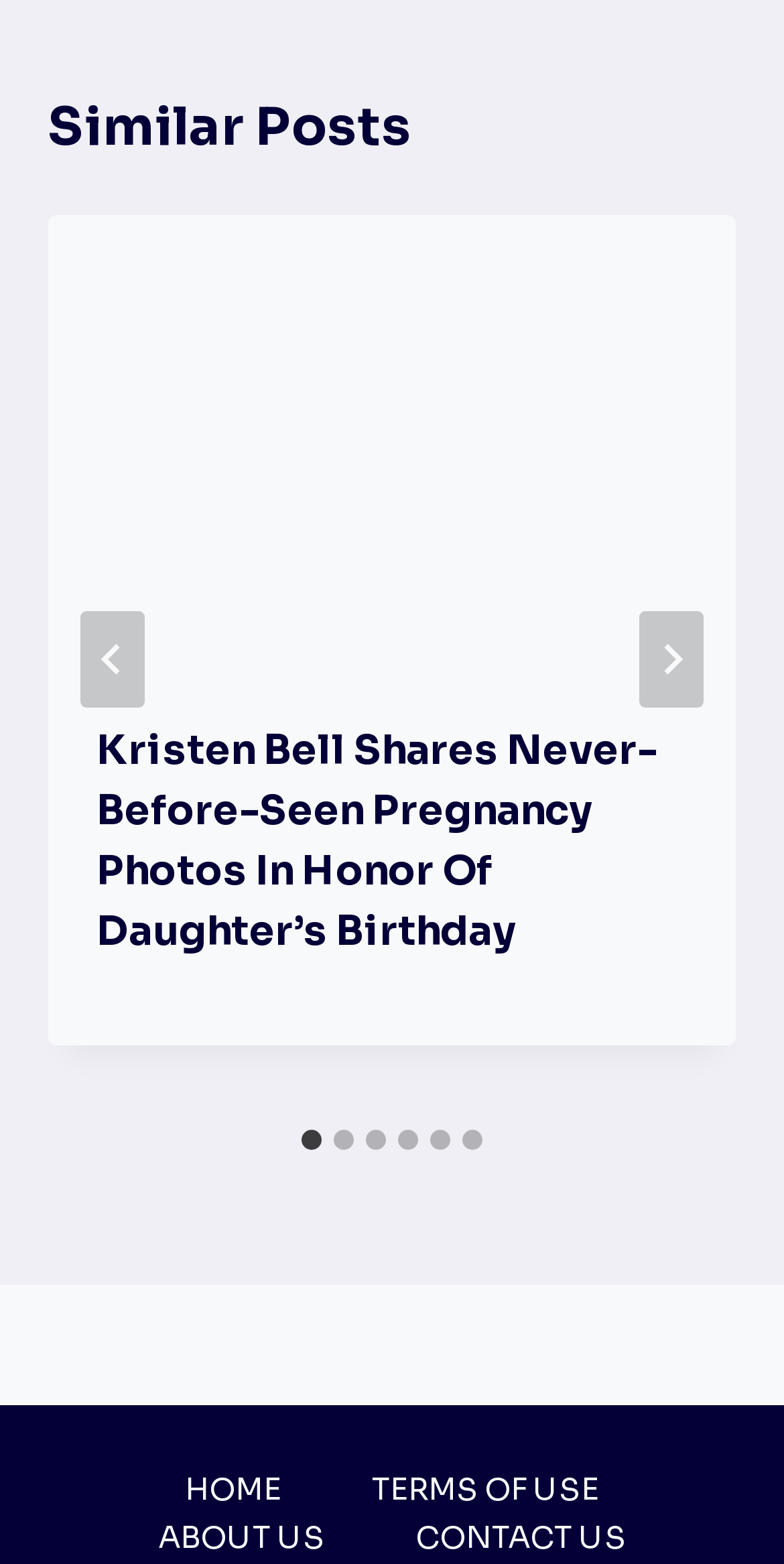Please identify the bounding box coordinates of the clickable element to fulfill the following instruction: "Go to the next slide". The coordinates should be four float numbers between 0 and 1, i.e., [left, top, right, bottom].

[0.815, 0.391, 0.897, 0.453]